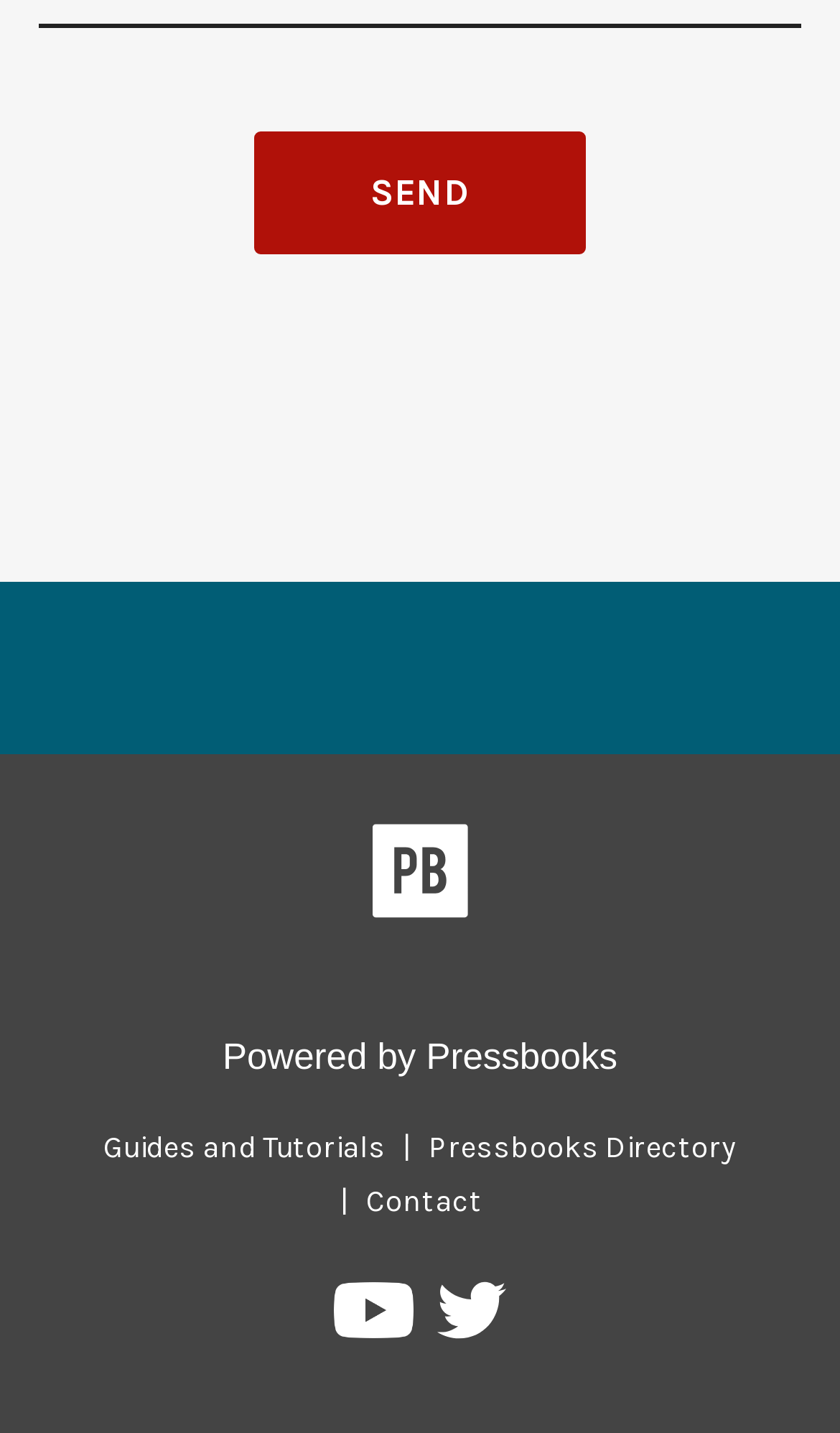Bounding box coordinates must be specified in the format (top-left x, top-left y, bottom-right x, bottom-right y). All values should be floating point numbers between 0 and 1. What are the bounding box coordinates of the UI element described as: parent_node: Powered by Pressbooks title="Pressbooks"

[0.442, 0.574, 0.558, 0.653]